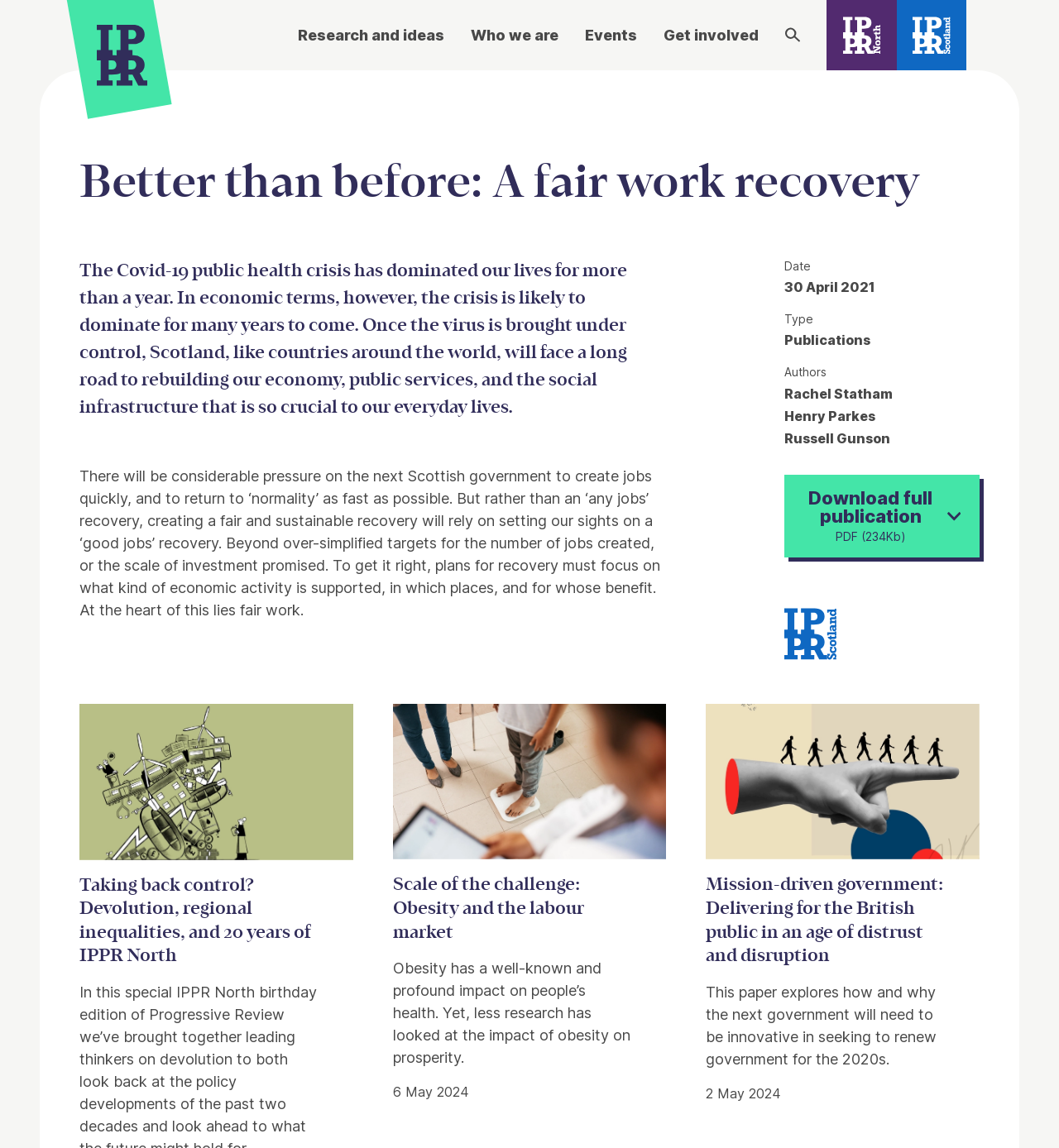How many related items are there?
Please give a detailed and thorough answer to the question, covering all relevant points.

The related items are located at the bottom of the webpage, and they are 'Taking back control? Devolution, regional inequalities, and 20 years of IPPR North' and 'Scale of the challenge: Obesity and the labour market'. Counting these items, there are 2 related items in total.